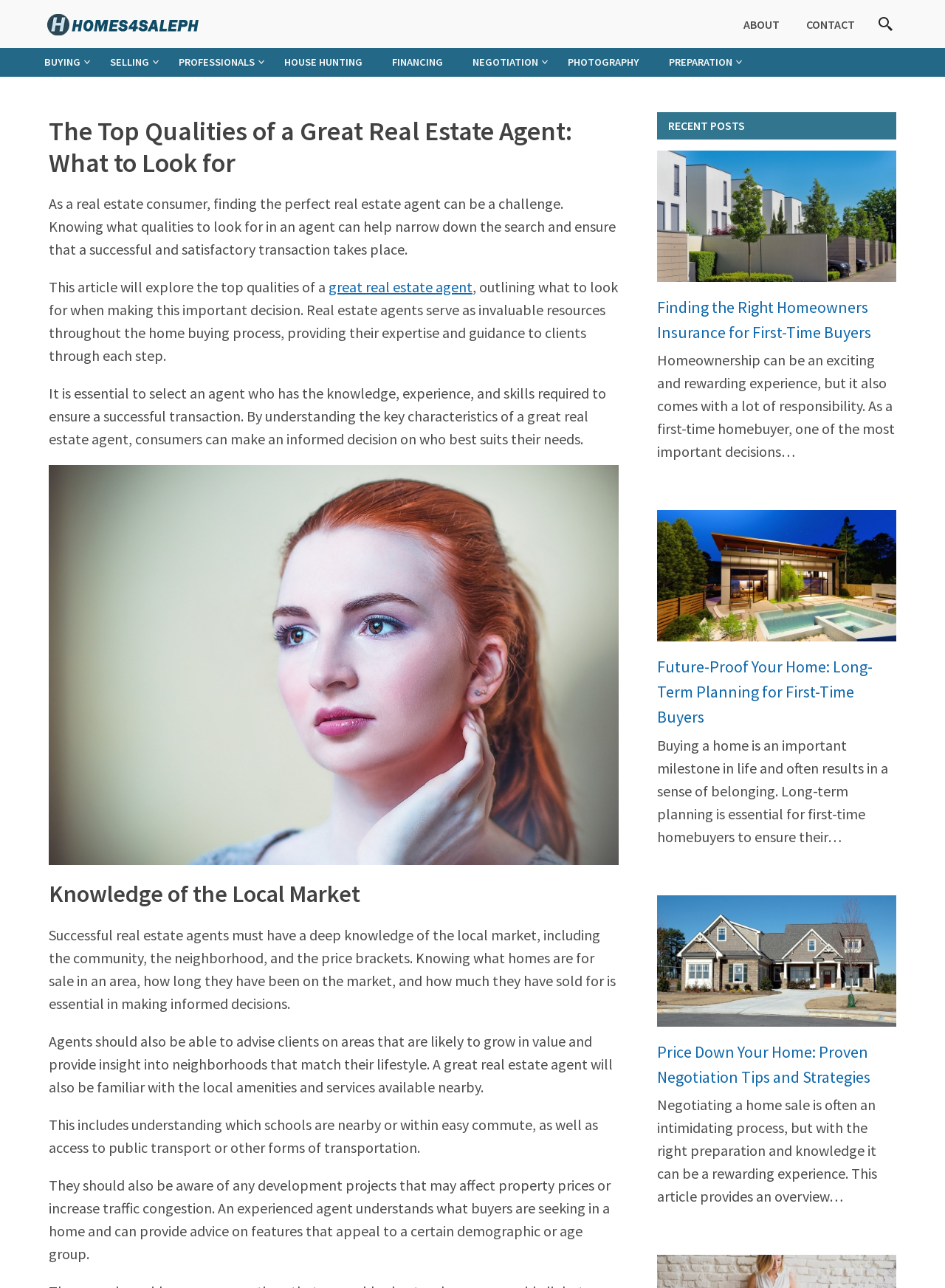Give a one-word or short phrase answer to this question: 
What is the purpose of a real estate agent according to the article?

Providing expertise and guidance to clients